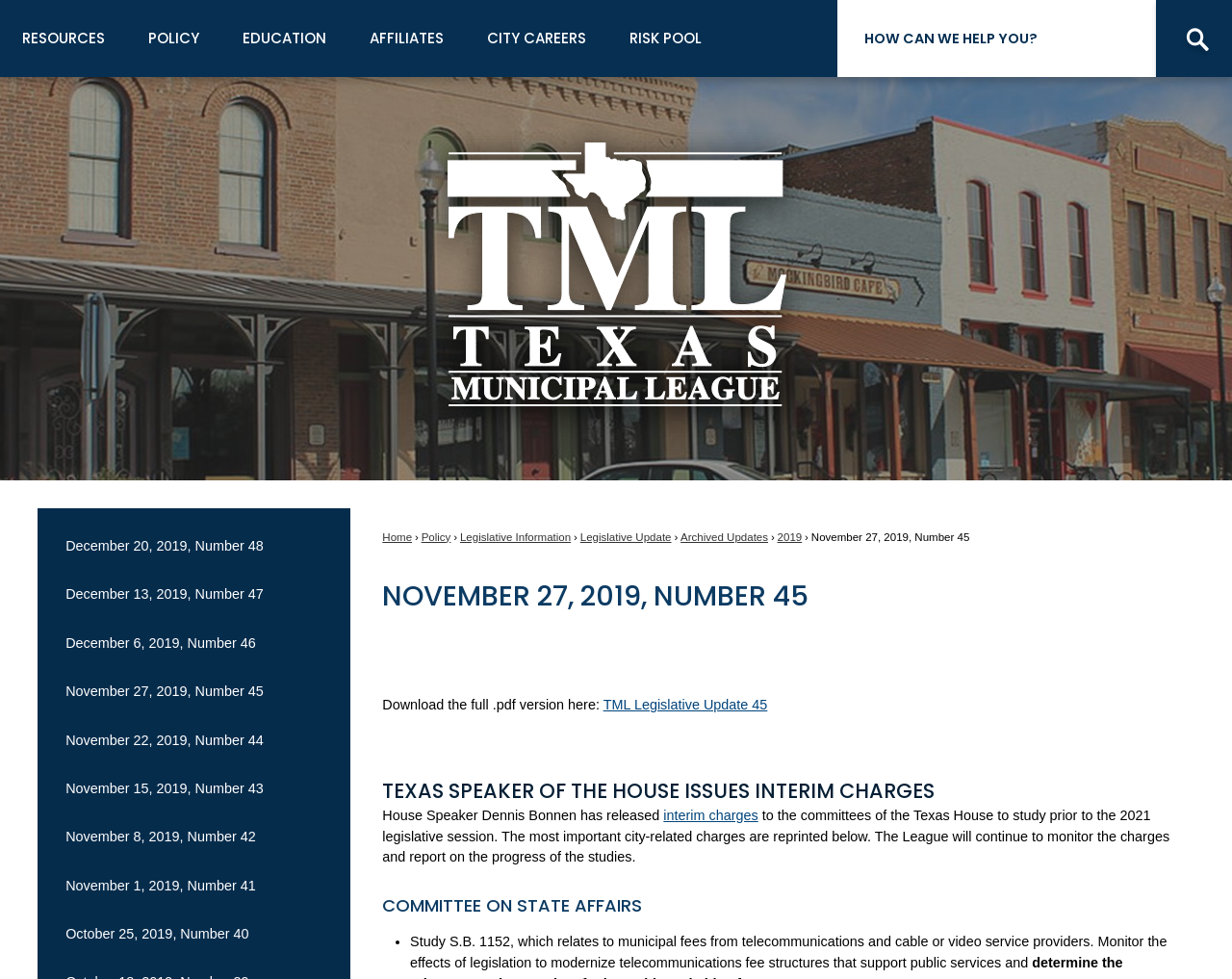What is the name of the organization? Observe the screenshot and provide a one-word or short phrase answer.

Texas Municipal League